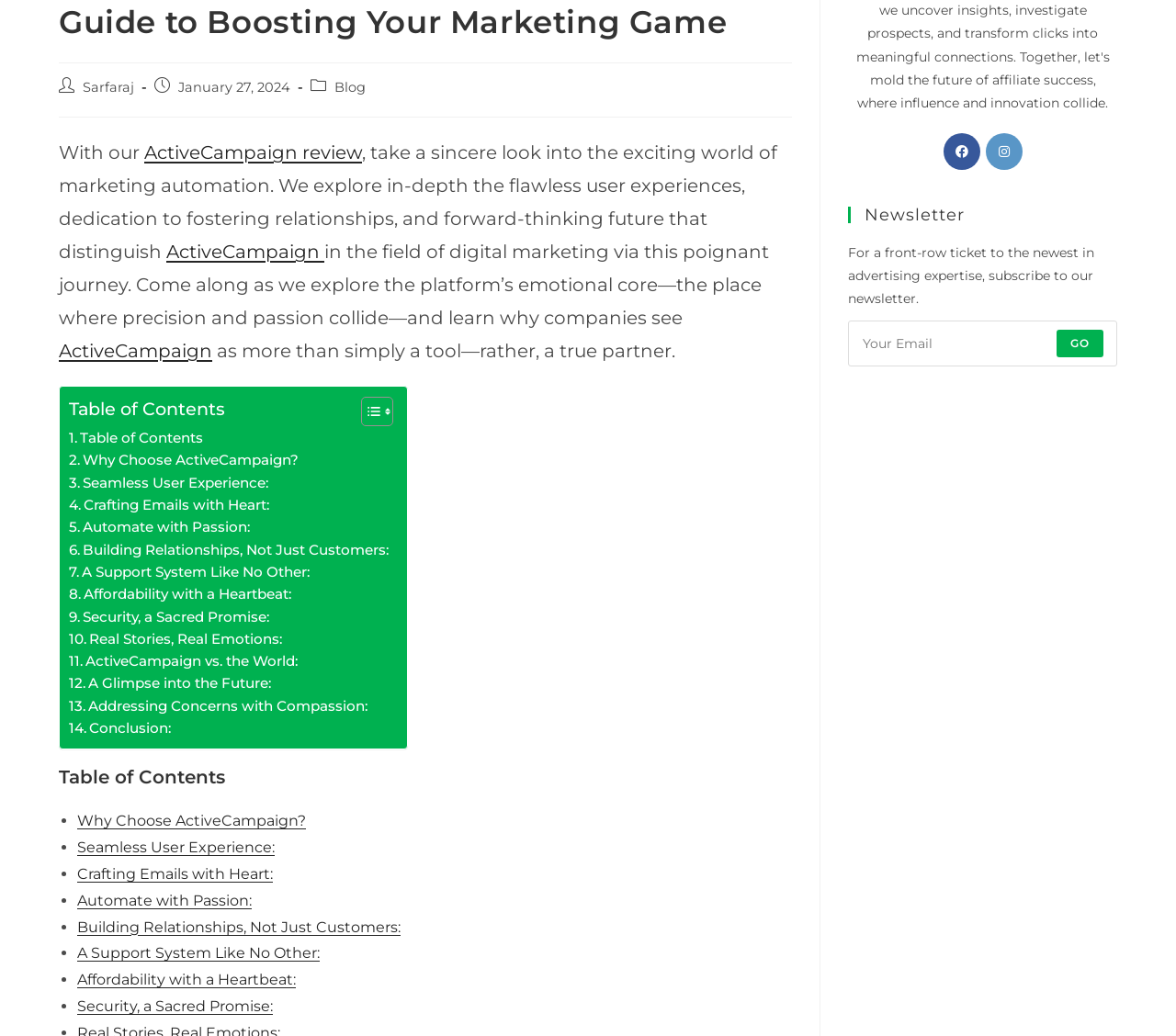Provide the bounding box coordinates for the UI element that is described as: "Building Relationships, Not Just Customers:".

[0.059, 0.52, 0.33, 0.542]